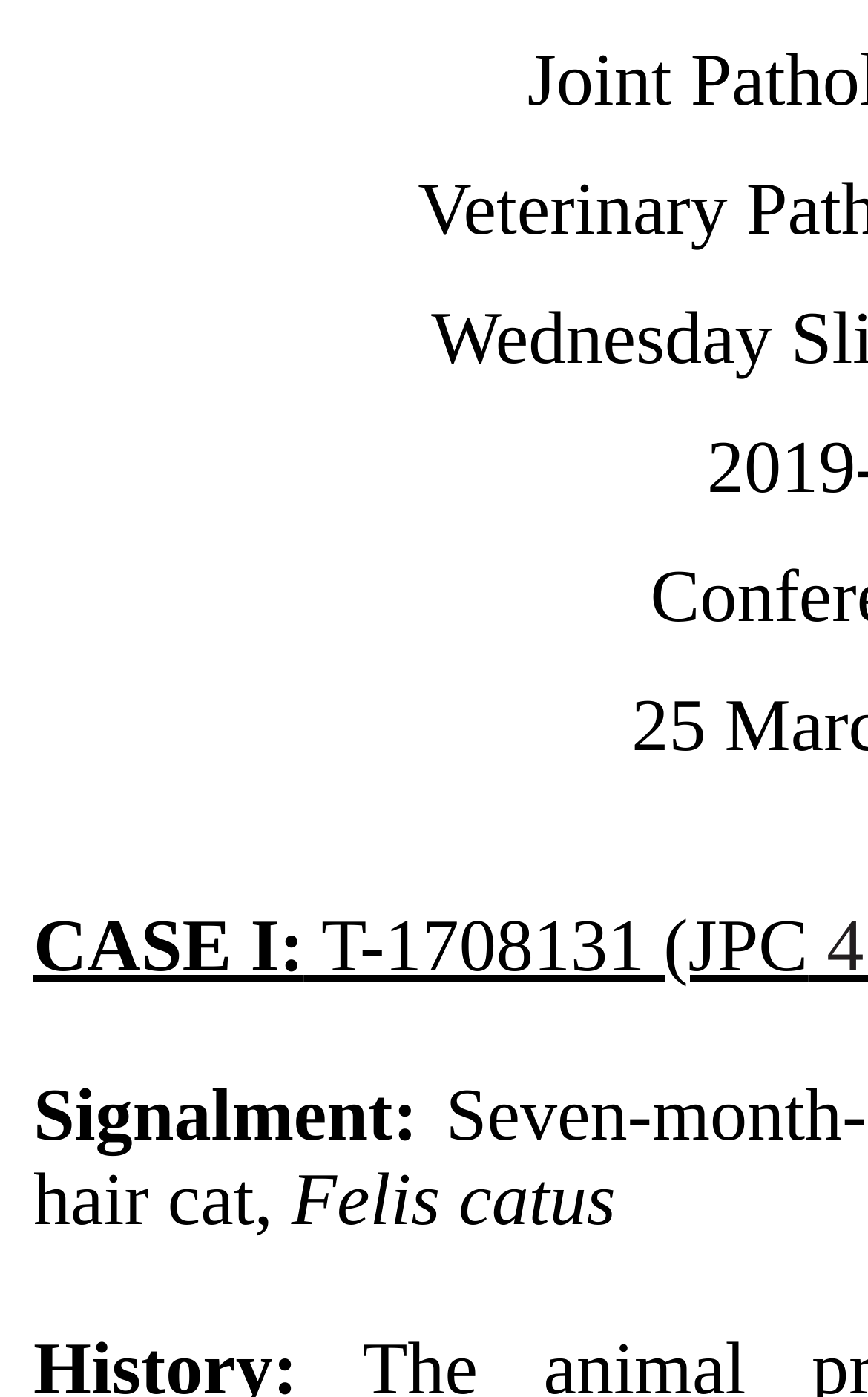What is the category of the webpage? Look at the image and give a one-word or short phrase answer.

Conference